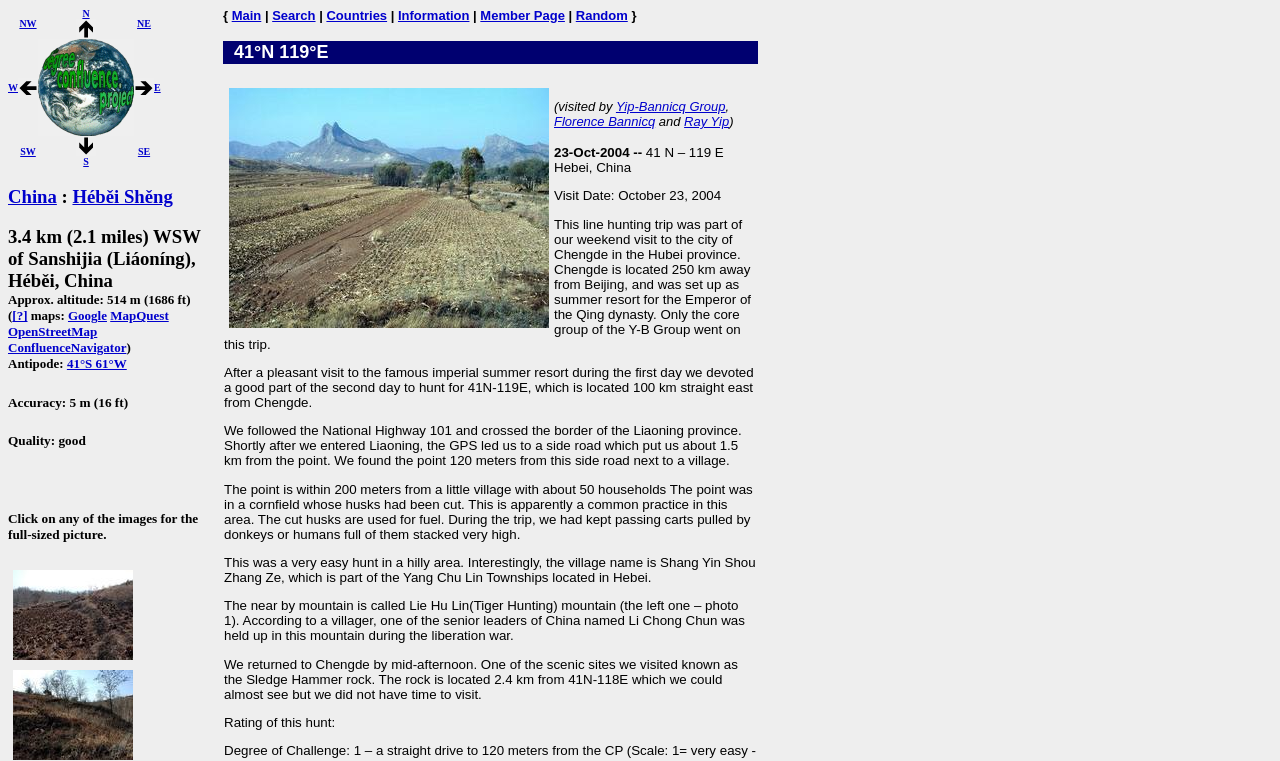What is the location of the confluence?
Answer the question with a thorough and detailed explanation.

I found the answer by looking at the heading 'China : Héběi Shěng' which indicates the location of the confluence.